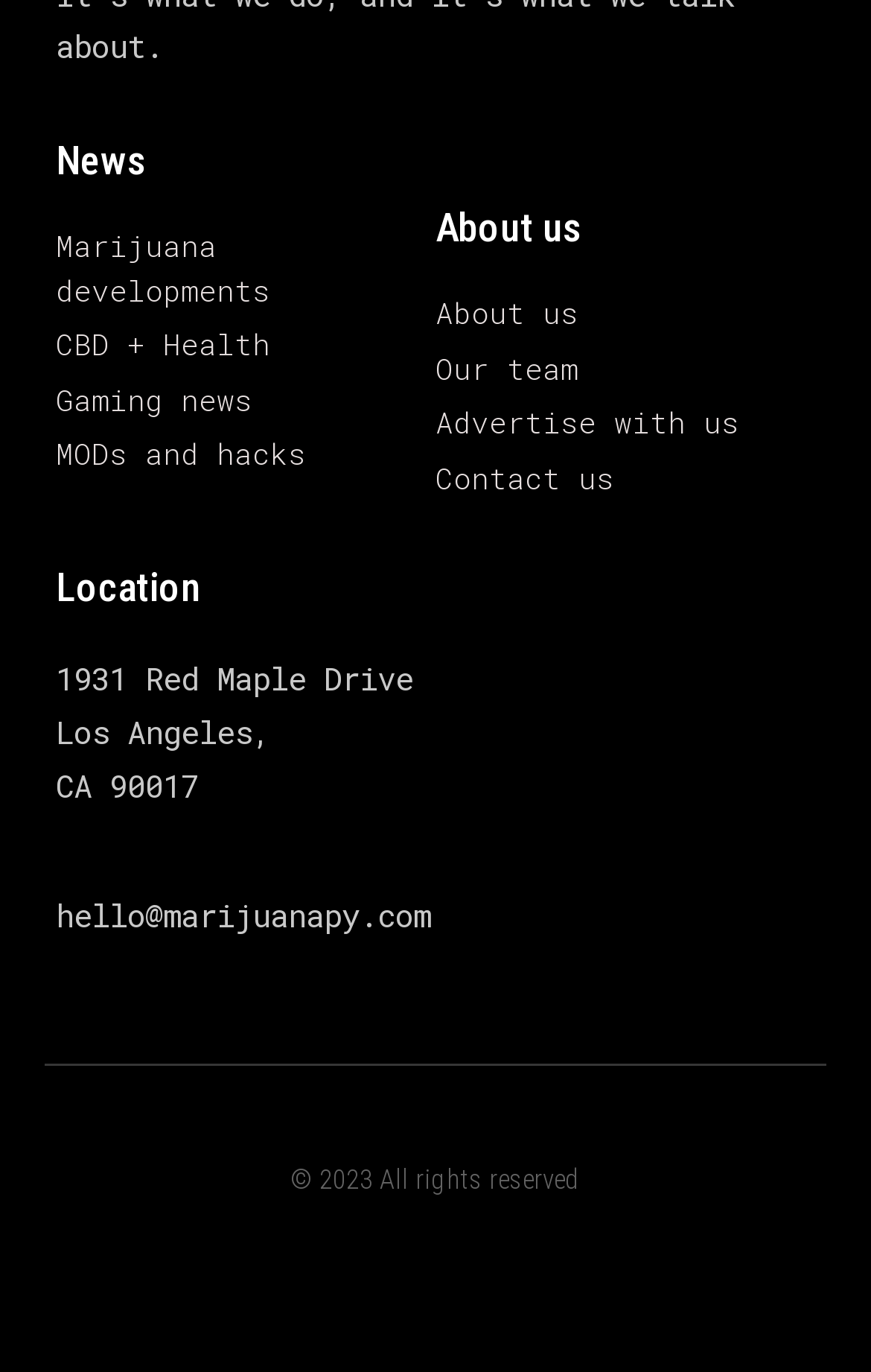Please locate the clickable area by providing the bounding box coordinates to follow this instruction: "Click on About us".

[0.5, 0.214, 0.936, 0.245]